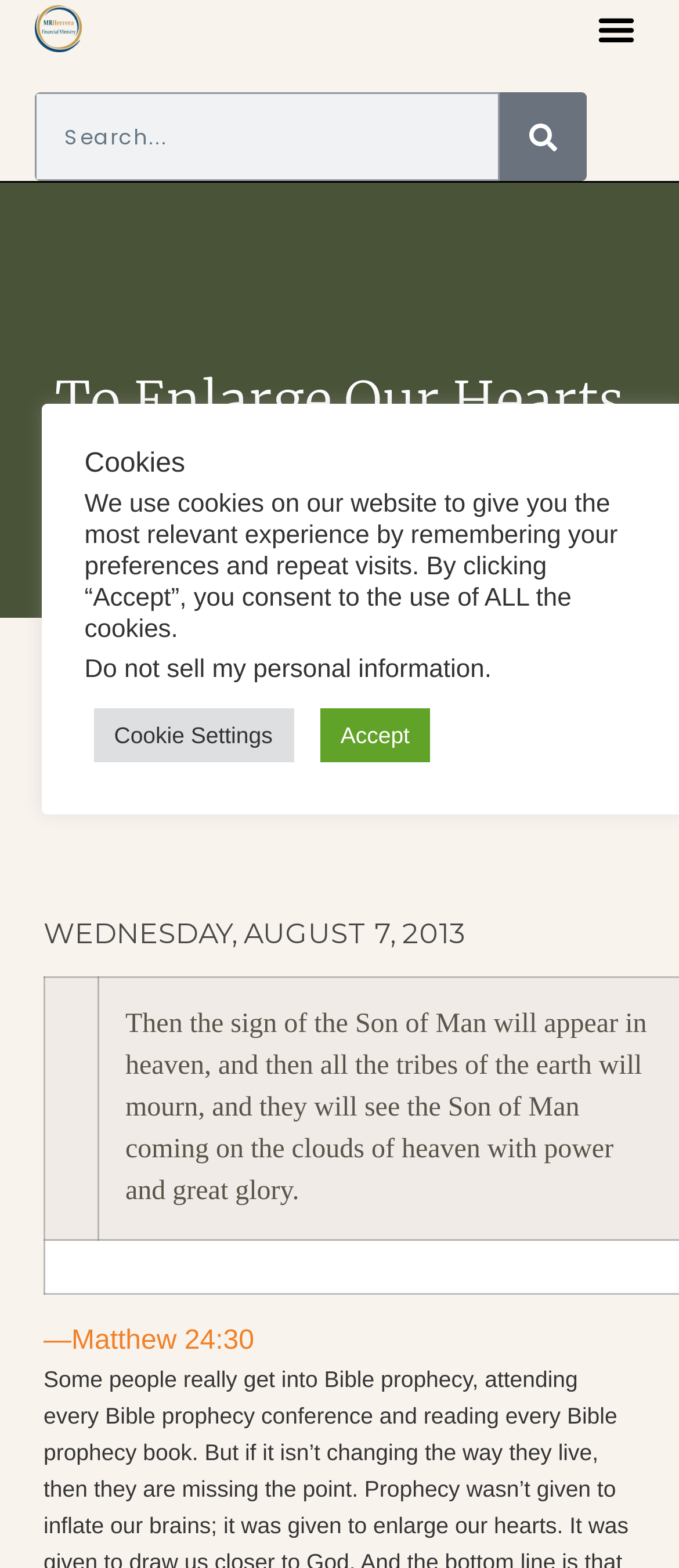Analyze the image and answer the question with as much detail as possible: 
What is the date of the article?

I found the date of the article by looking at the link element with the text 'August 7, 2013' which is located below the site logo and above the article title.